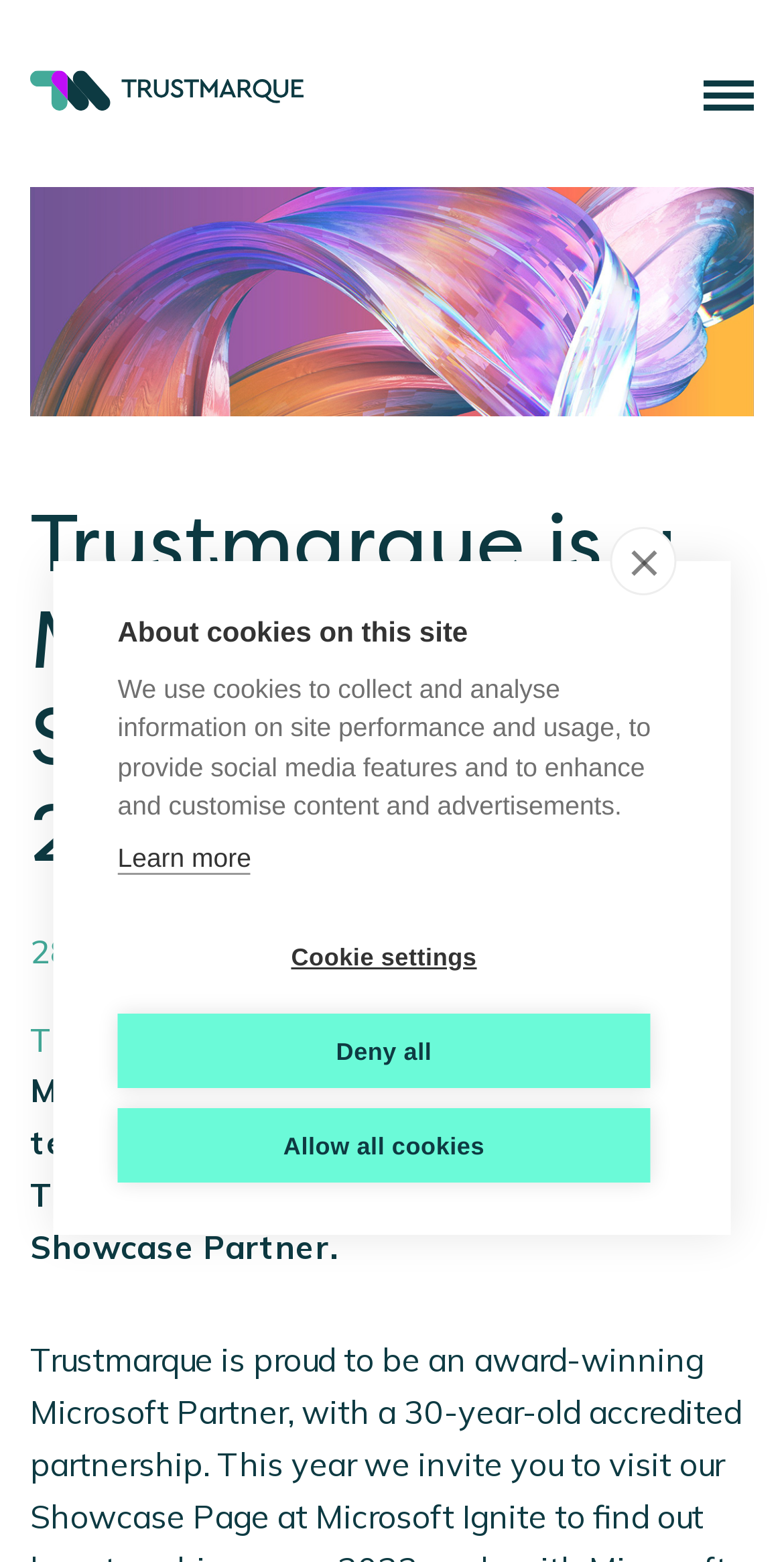Provide an in-depth caption for the contents of the webpage.

The webpage is about Trustmarque's participation in Microsoft Ignite 2022 as a Showcase Partner. At the top left, there is a link and an image, likely a logo, next to each other. On the top right, there is another image. Below these elements, there is a banner image with the text "Blog Webpage Banner 12". 

The main heading "Trustmarque is a Microsoft Ignite Showcase Partner 2022" is located in the middle of the page, spanning almost the entire width. Below the heading, there is a date "28 September 2022" and a text "Time to read: minutes" indicating the time required to read the content. 

The main content of the page is a paragraph of text that describes Trustmarque's role as a Showcase Partner at Microsoft Ignite 2022. This text is located below the date and time information. 

At the bottom of the page, there is a dialog box with a title "About cookies on this site". The dialog box contains a description of how cookies are used on the site, a link to "Learn more", and three buttons: "Cookie settings", "Deny all", and "Allow all cookies". The dialog box can be closed by clicking the "close" link at the top right corner.